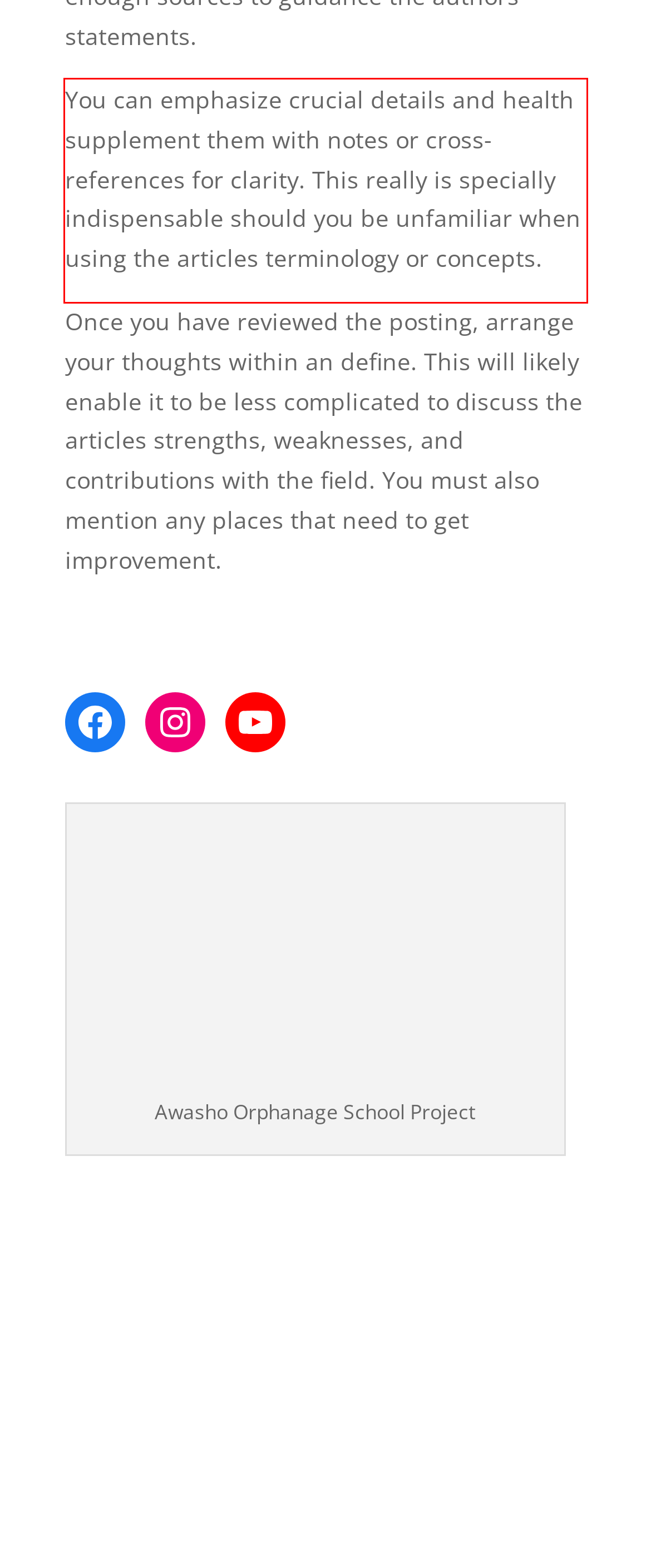Given the screenshot of a webpage, identify the red rectangle bounding box and recognize the text content inside it, generating the extracted text.

You can emphasize crucial details and health supplement them with notes or cross-references for clarity. This really is specially indispensable should you be unfamiliar when using the articles terminology or concepts.